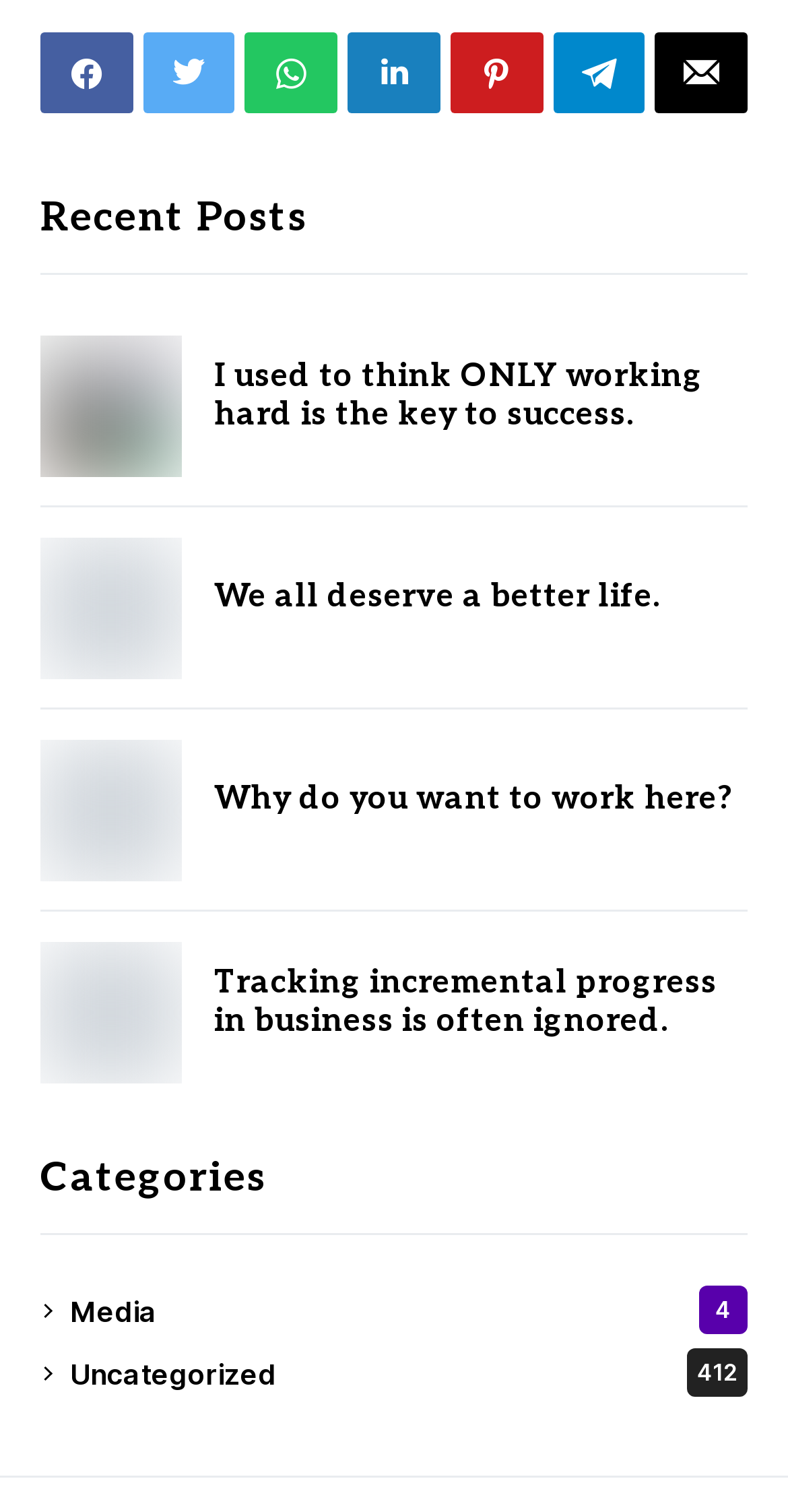Look at the image and write a detailed answer to the question: 
What is the purpose of the 'Categories' section?

The 'Categories' section, located near the bottom of the webpage, seems to be a way to categorize and organize blog posts. The links 'Media 4' and 'Uncategorized 412' suggest that posts can be grouped into categories, making it easier for users to find related content.